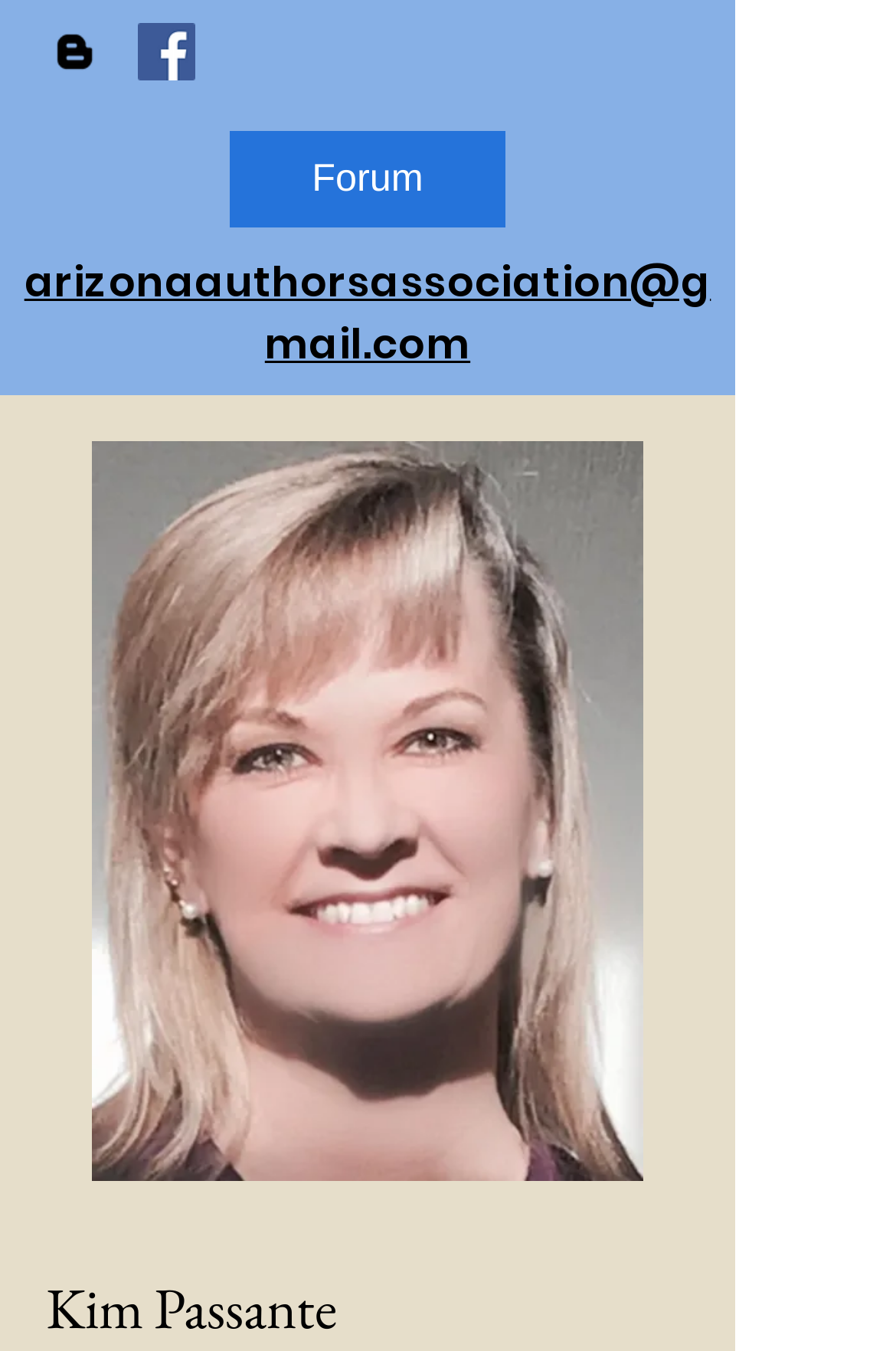Please reply to the following question using a single word or phrase: 
What is the purpose of the webpage?

Author profile